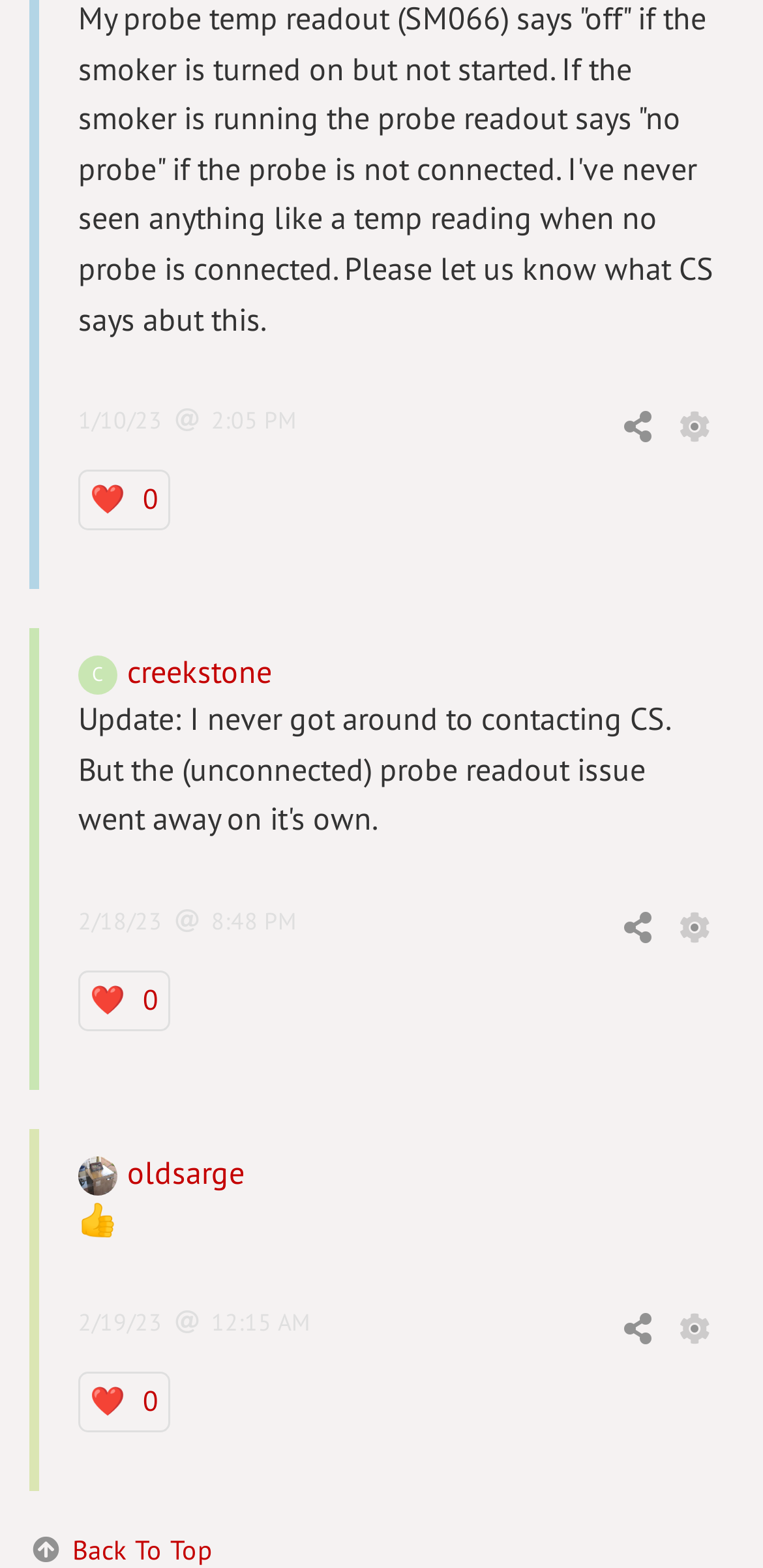Answer the question using only one word or a concise phrase: What is the timestamp of the second article?

2/18/238:48 PM